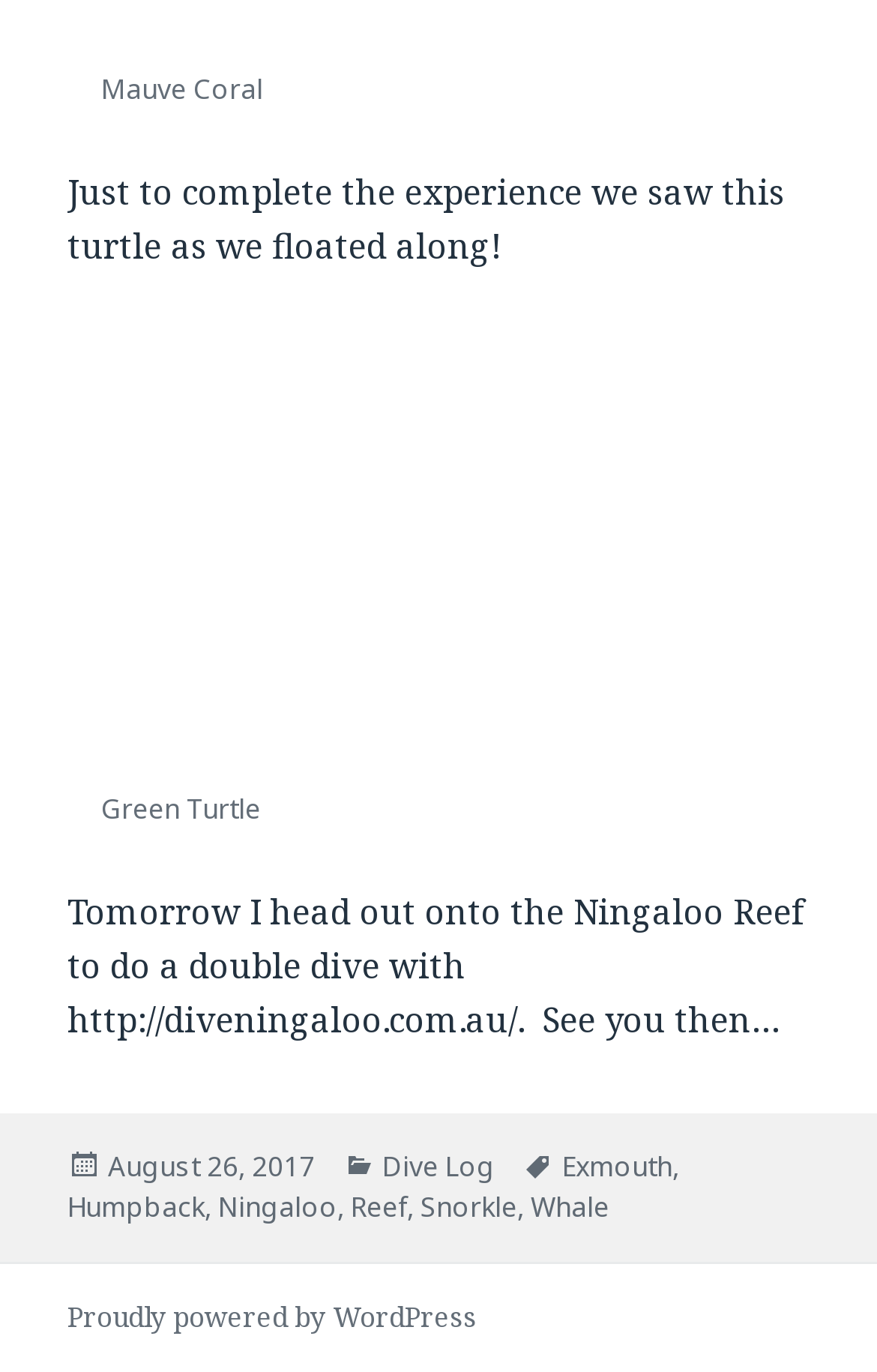Locate the bounding box coordinates of the area where you should click to accomplish the instruction: "Visit the Ningaloo Reef website".

[0.249, 0.865, 0.385, 0.895]